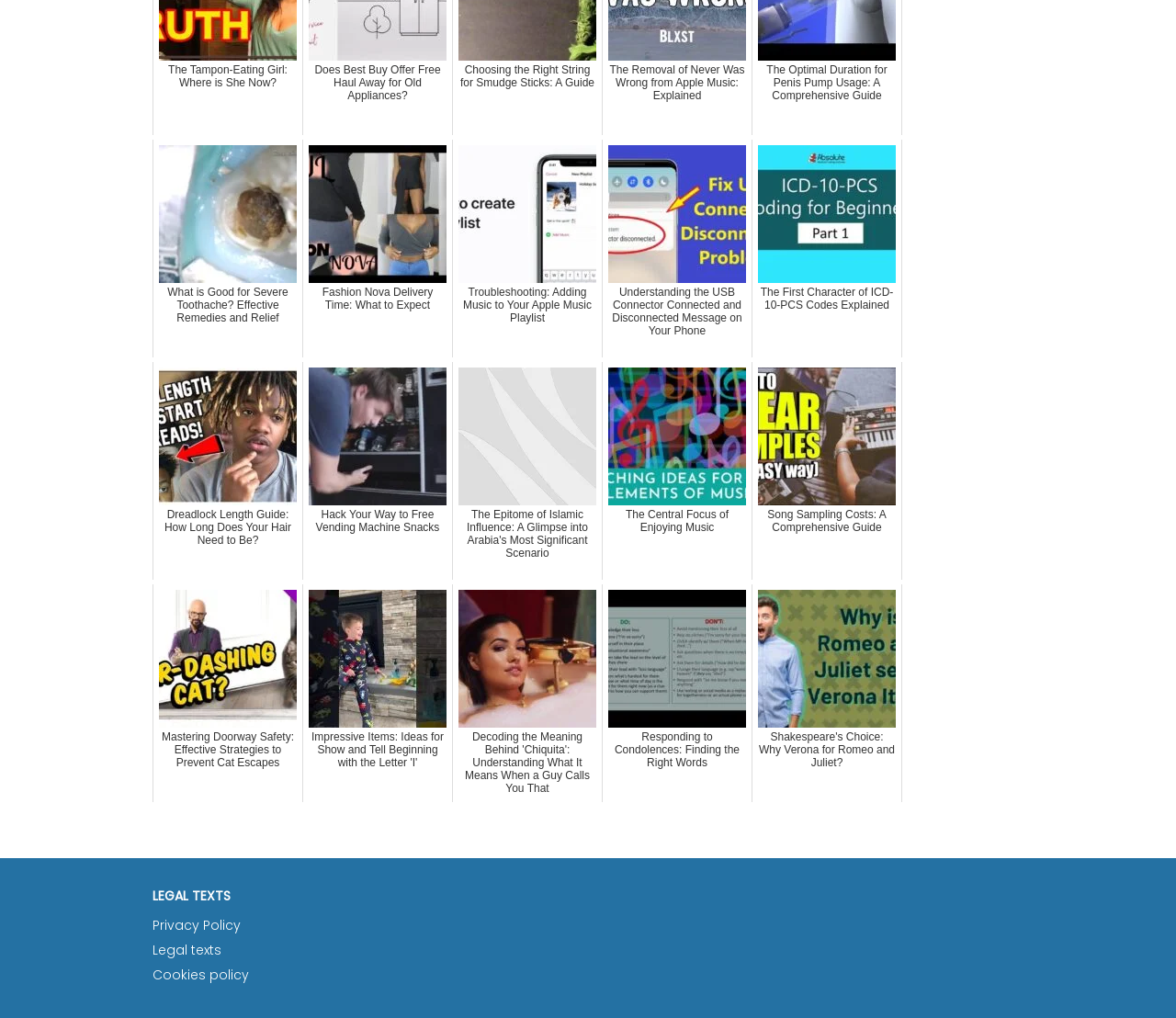What is the topic of the last link?
Answer the question in a detailed and comprehensive manner.

The last link on the webpage has the text 'Shakespeare's Choice: Why Verona for Romeo and Juliet?', so the topic of the last link is Shakespeare's choice.